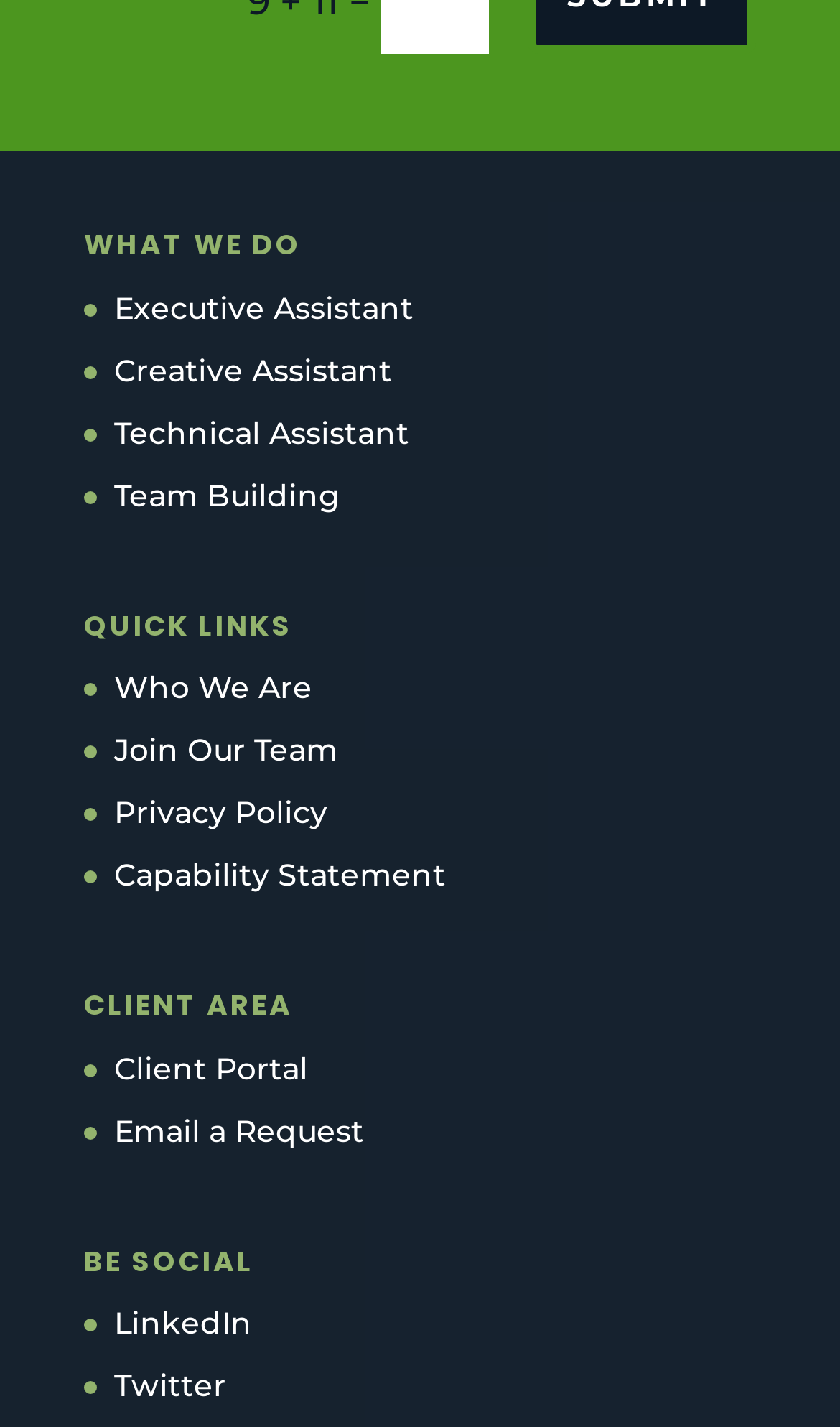Respond to the following query with just one word or a short phrase: 
How many types of assistants are listed?

3